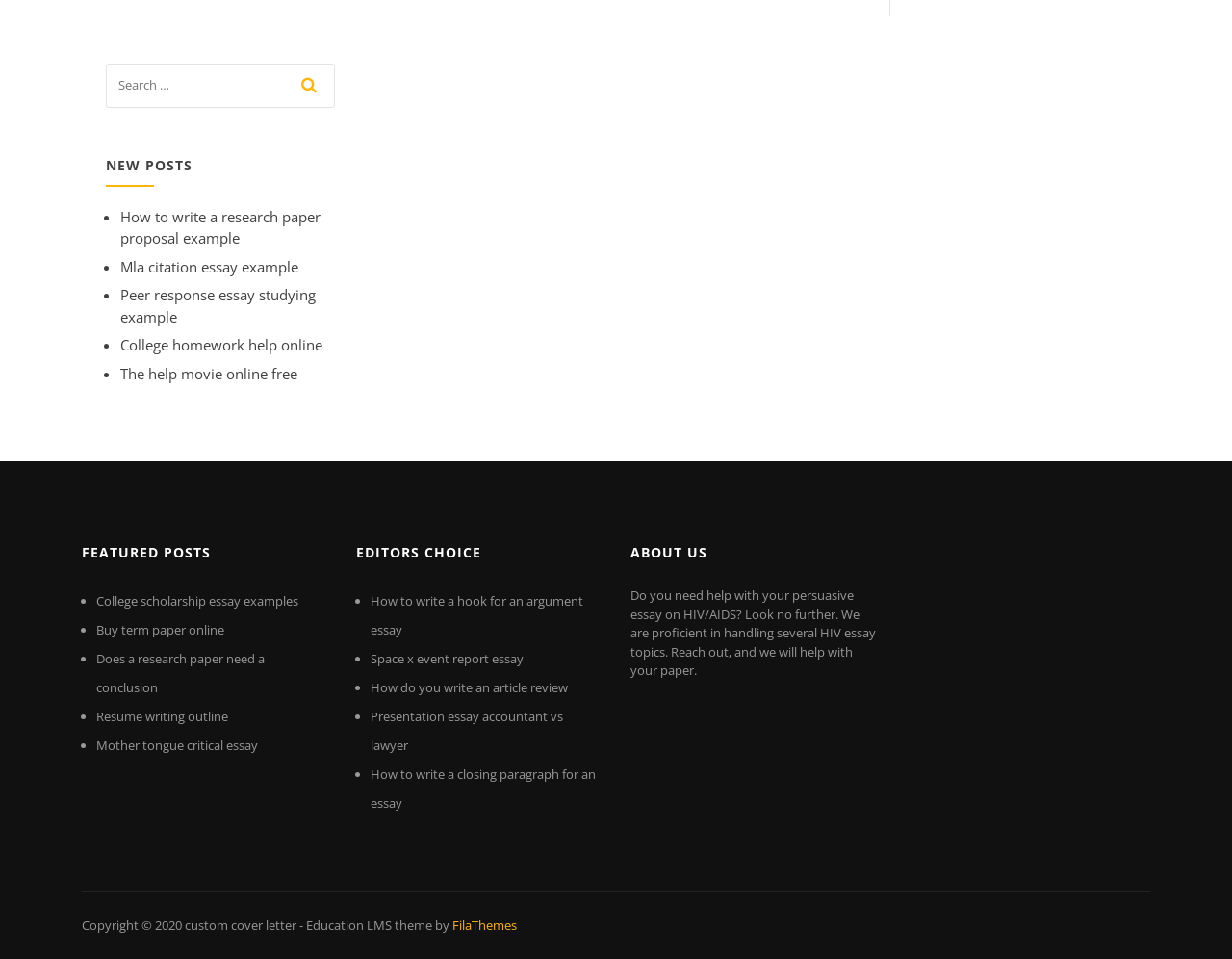Identify the bounding box coordinates of the region that should be clicked to execute the following instruction: "read the article 'How to write a research paper proposal example'".

[0.098, 0.216, 0.26, 0.258]